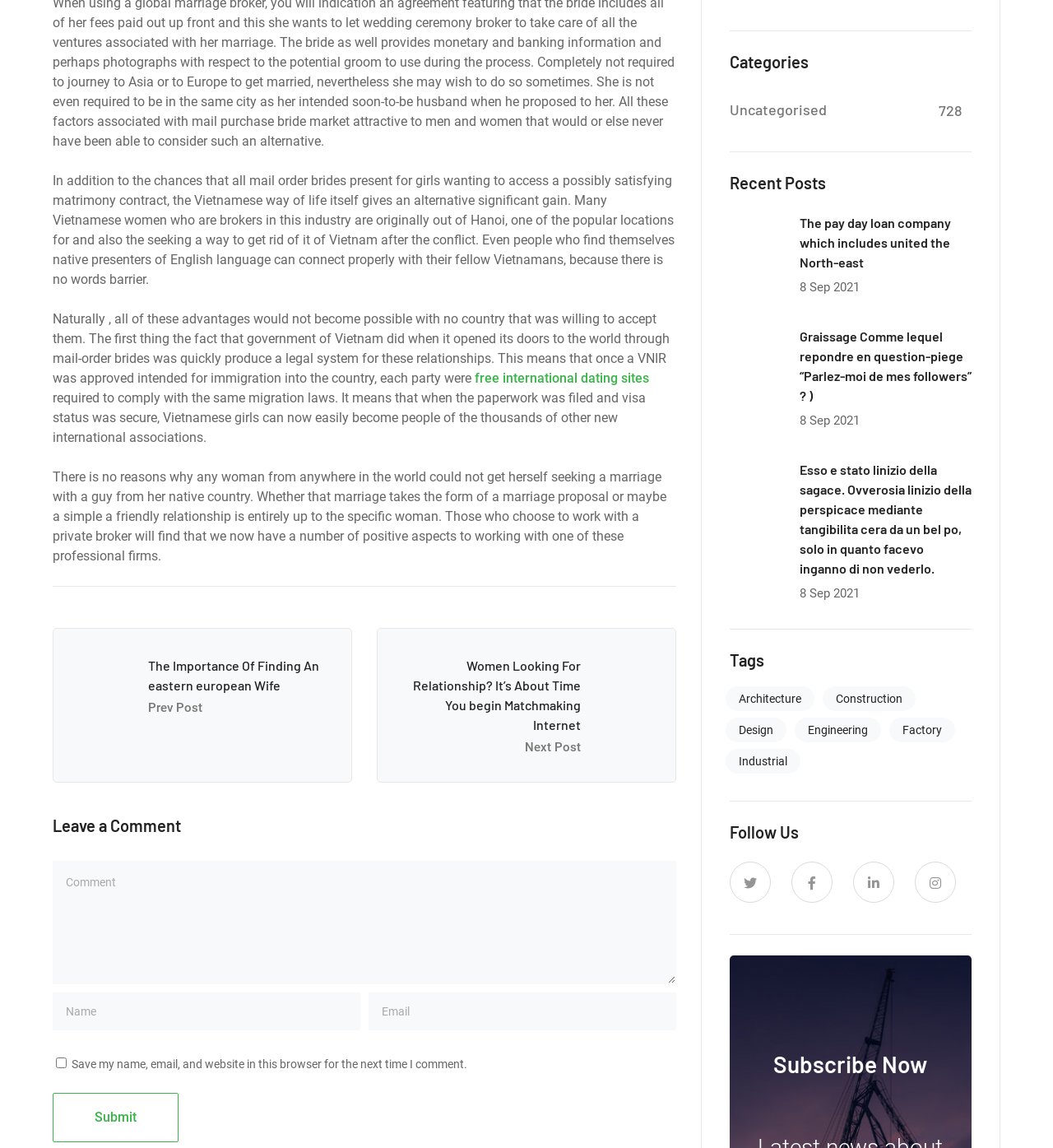What is the purpose of the 'Leave a Comment' section?
Can you provide an in-depth and detailed response to the question?

The 'Leave a Comment' section is provided at the bottom of the webpage, allowing users to input their name, email, and comment, and submit it to engage with the article's content.